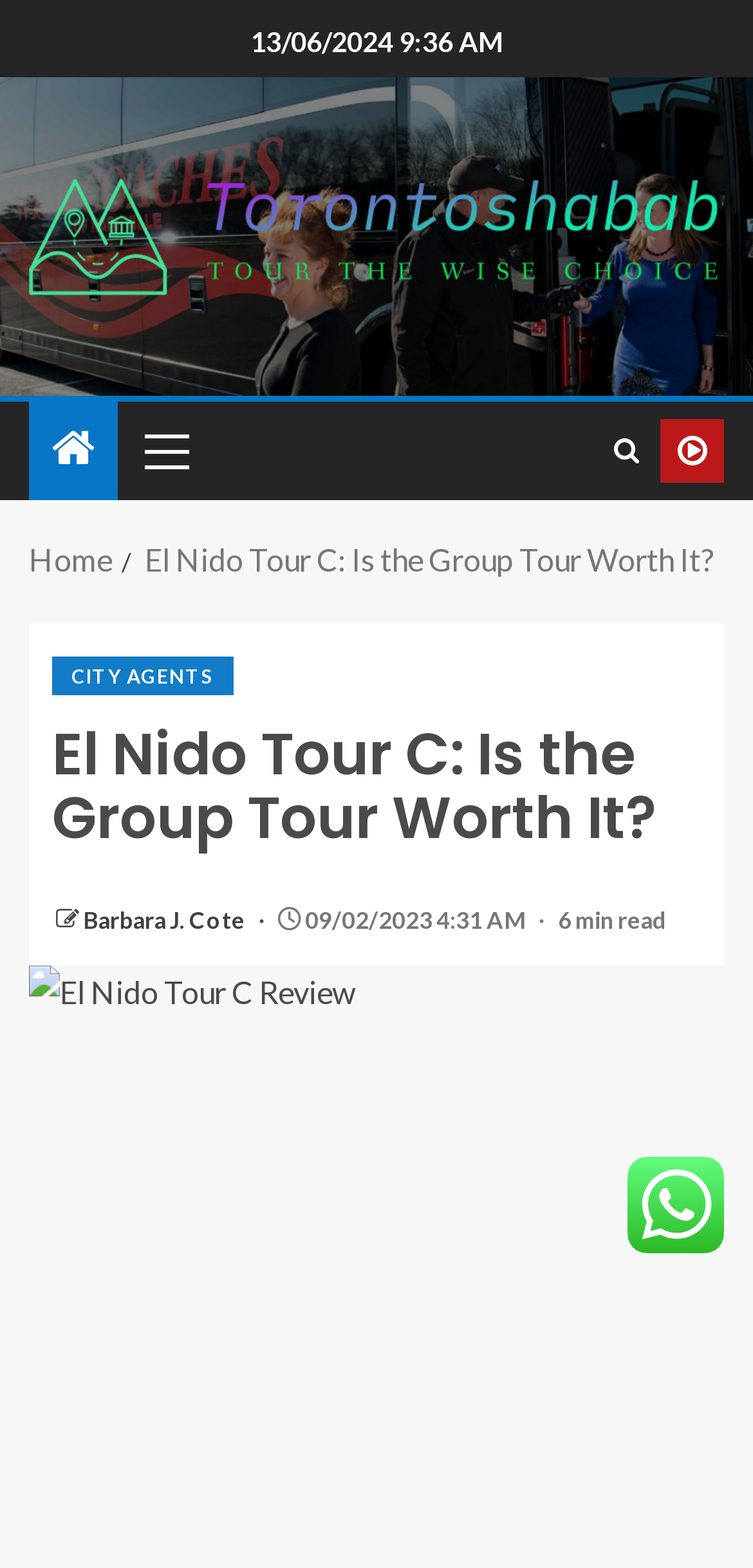Determine the bounding box coordinates of the clickable element to achieve the following action: 'Read the article about El Nido Tour C'. Provide the coordinates as four float values between 0 and 1, formatted as [left, top, right, bottom].

[0.069, 0.462, 0.931, 0.543]